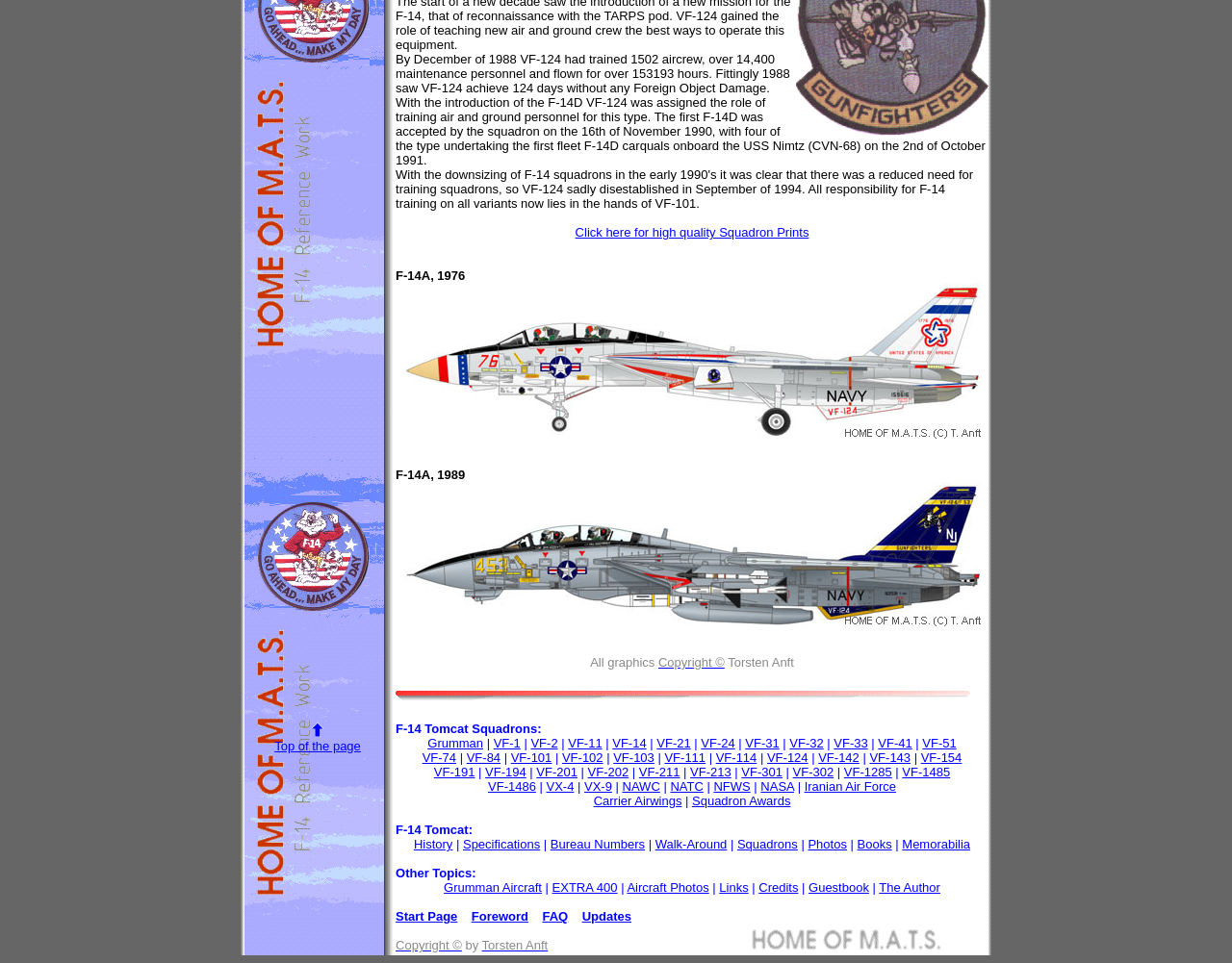Using the provided element description, identify the bounding box coordinates as (top-left x, top-left y, bottom-right x, bottom-right y). Ensure all values are between 0 and 1. Description: Iranian Air Force

[0.653, 0.809, 0.727, 0.824]